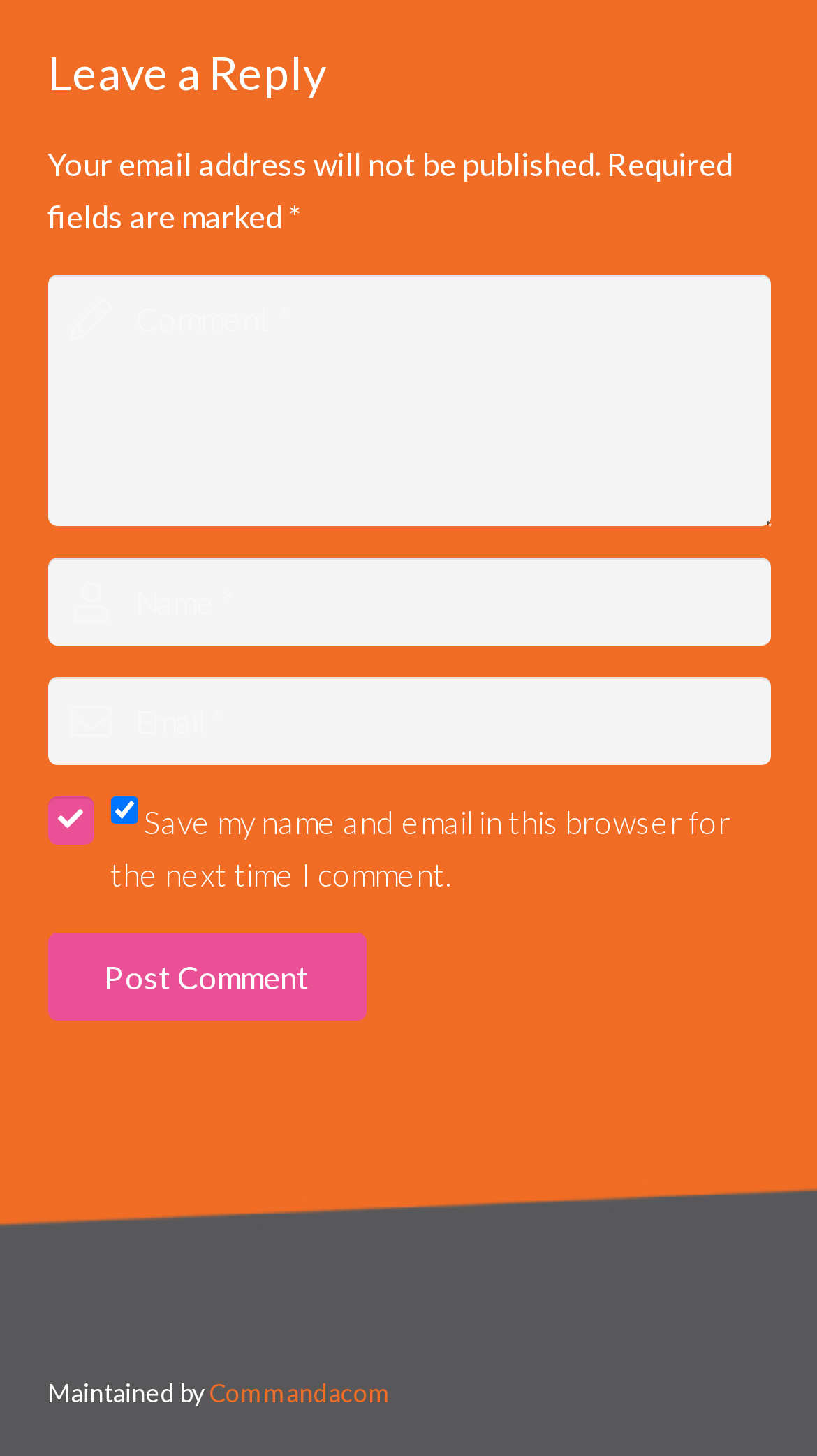Using the format (top-left x, top-left y, bottom-right x, bottom-right y), provide the bounding box coordinates for the described UI element. All values should be floating point numbers between 0 and 1: Commandacom

[0.255, 0.946, 0.478, 0.968]